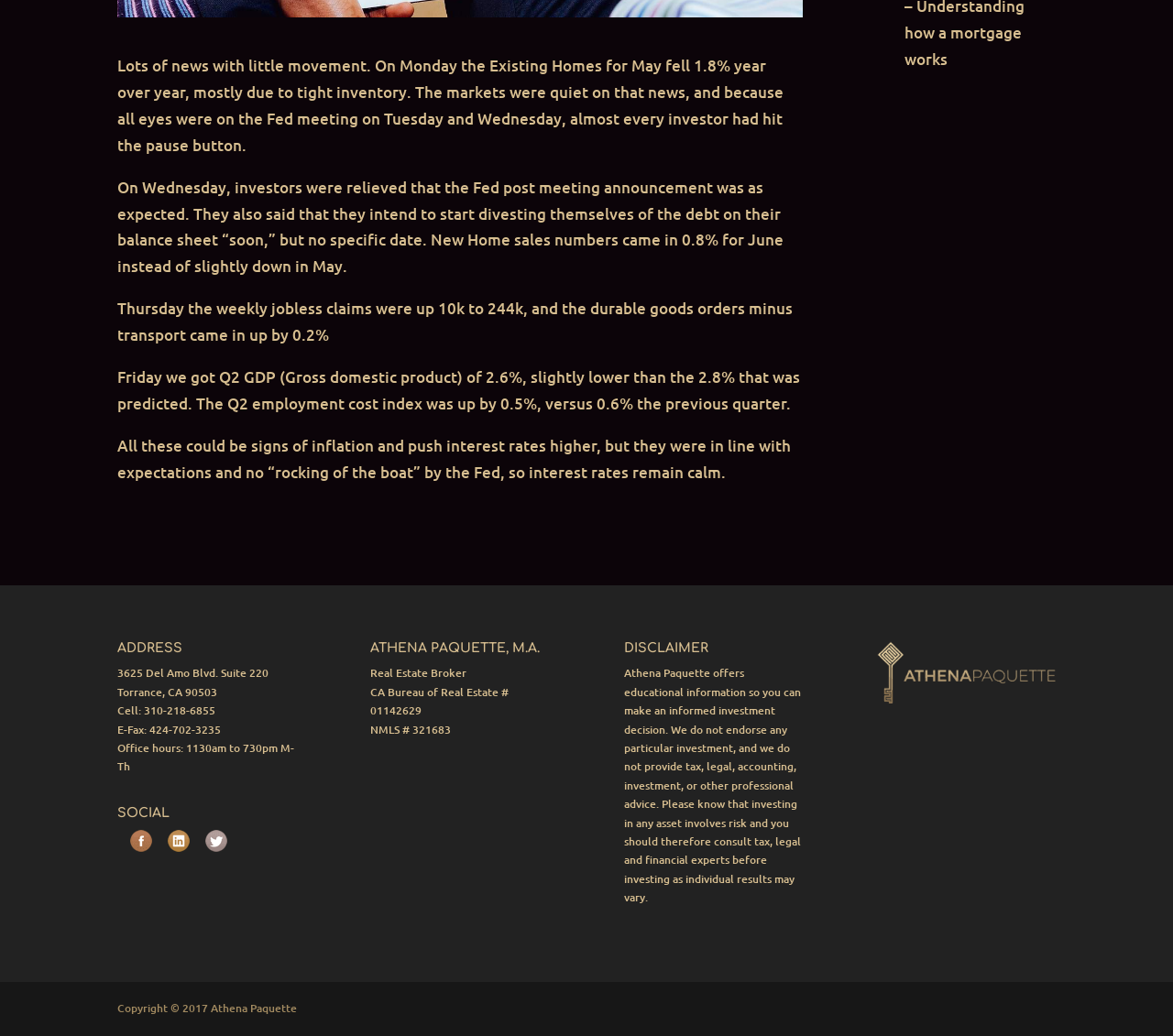Using the webpage screenshot and the element description alt="APMC LOGO" title="APMC LOGO", determine the bounding box coordinates. Specify the coordinates in the format (top-left x, top-left y, bottom-right x, bottom-right y) with values ranging from 0 to 1.

[0.748, 0.667, 0.9, 0.682]